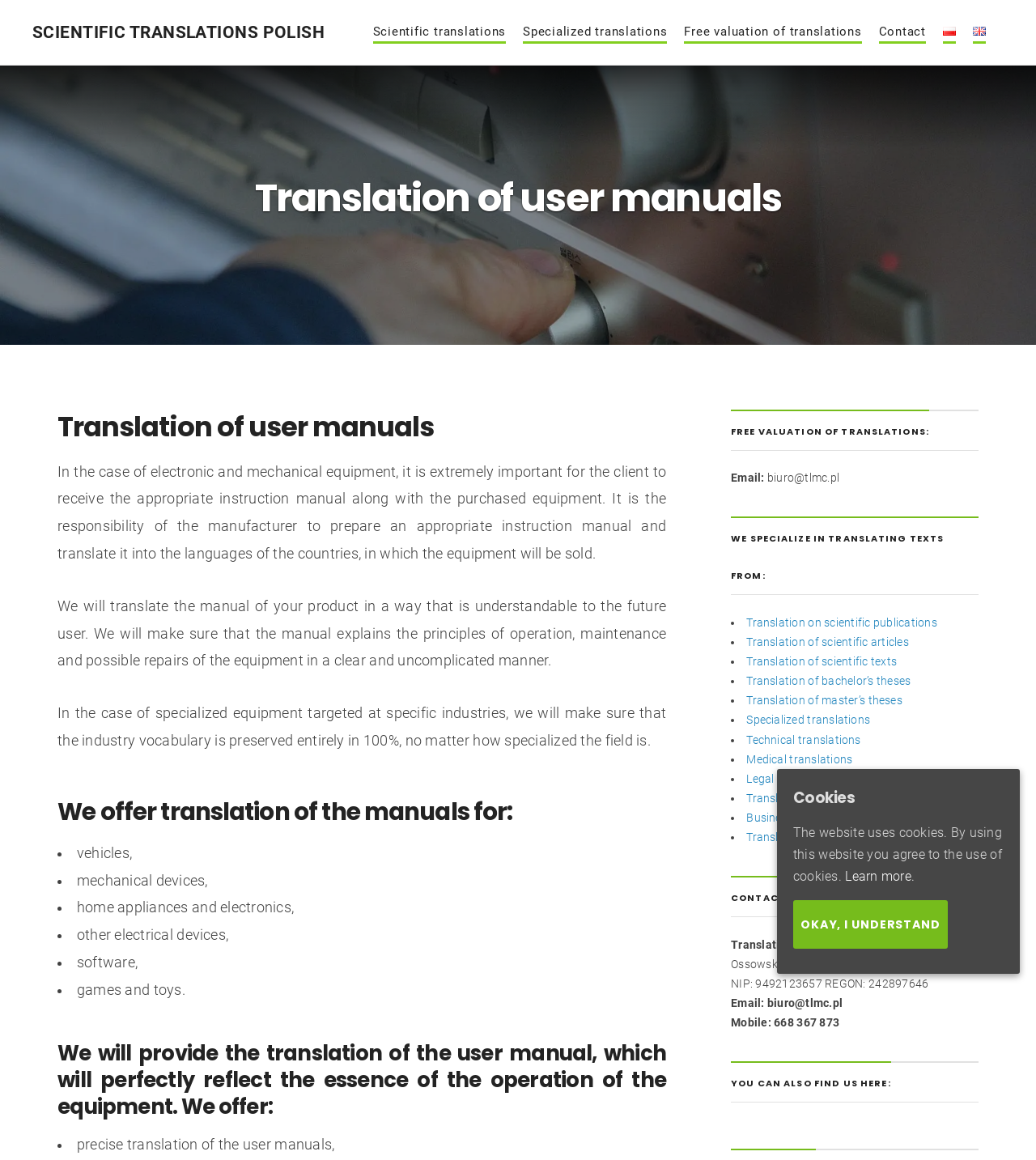Describe the webpage meticulously, covering all significant aspects.

This webpage is about a translation agency that specializes in scientific translations, particularly in the field of user manuals. At the top of the page, there is a navigation menu with links to different sections of the website, including "Scientific translations", "Specialized translations", "Free valuation of translations", "Contact", and language options "Polski" and "English".

Below the navigation menu, there is a heading "Translation of user manuals" followed by a brief introduction to the importance of user manuals for electronic and mechanical equipment. The introduction is divided into three paragraphs, explaining the agency's approach to translating user manuals.

The next section lists the types of equipment for which the agency can translate user manuals, including vehicles, mechanical devices, home appliances, and software. This is followed by a section highlighting the agency's services, including precise translation of user manuals.

On the right side of the page, there is a section titled "FREE VALUATION OF TRANSLATIONS" with an email address and a heading "WE SPECIALIZE IN TRANSLATING TEXTS FROM" followed by a list of scientific publications, articles, and texts that the agency can translate.

Further down the page, there is a section titled "CONTACT TRANSLATION AGENCY" with the agency's contact information, including address, NIP, and REGON numbers, as well as email and mobile phone numbers. Below this, there is a section titled "YOU CAN ALSO FIND US HERE:".

At the bottom of the page, there is a section about cookies, informing users that the website uses cookies and providing a link to learn more. There is also a button to confirm that the user understands the use of cookies.